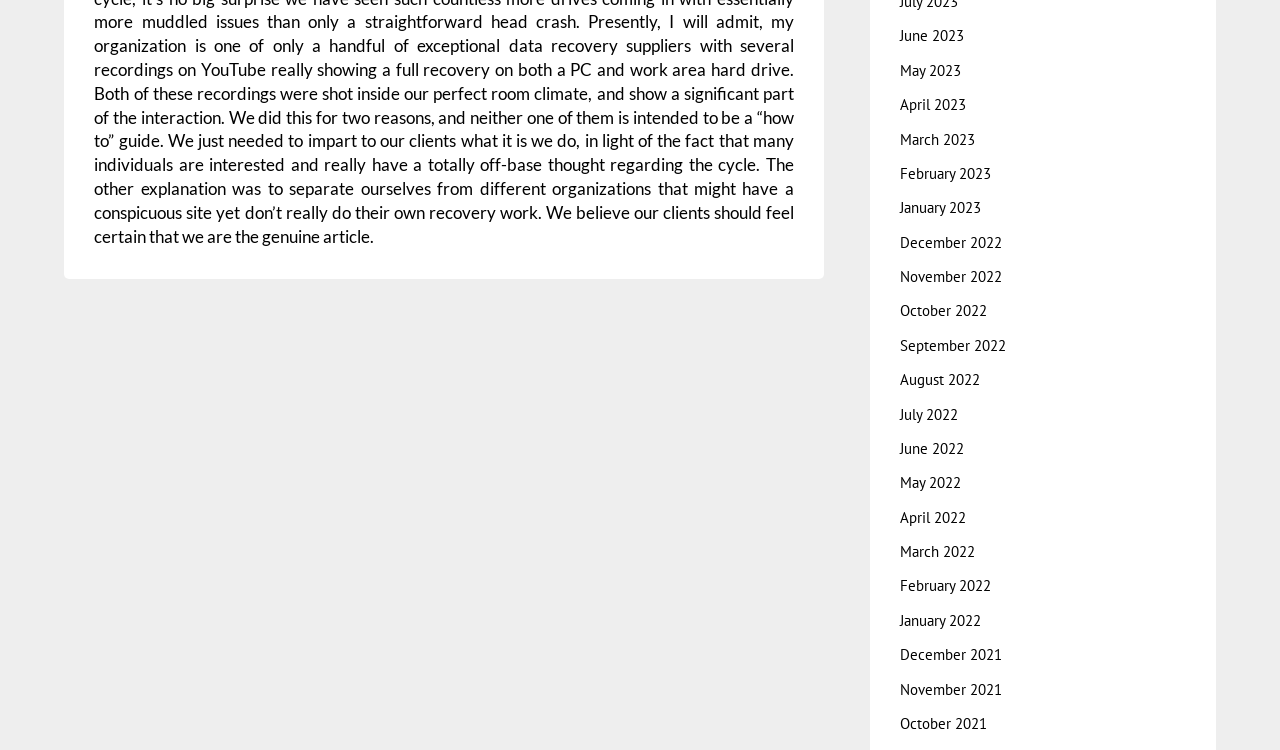Find and indicate the bounding box coordinates of the region you should select to follow the given instruction: "view June 2023".

[0.703, 0.035, 0.753, 0.06]